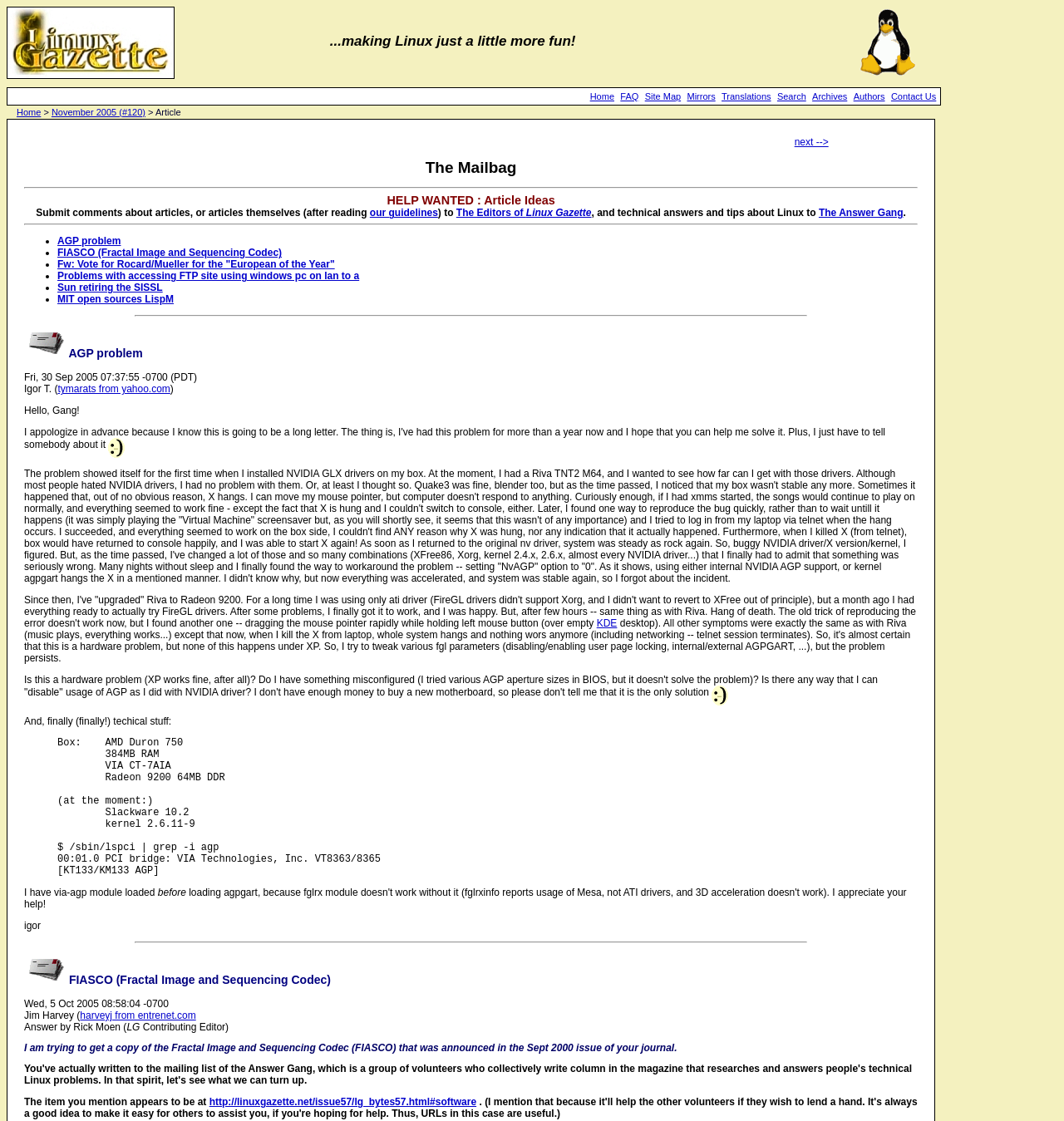Extract the bounding box coordinates for the UI element described by the text: "Authors". The coordinates should be in the form of [left, top, right, bottom] with values between 0 and 1.

[0.802, 0.082, 0.832, 0.09]